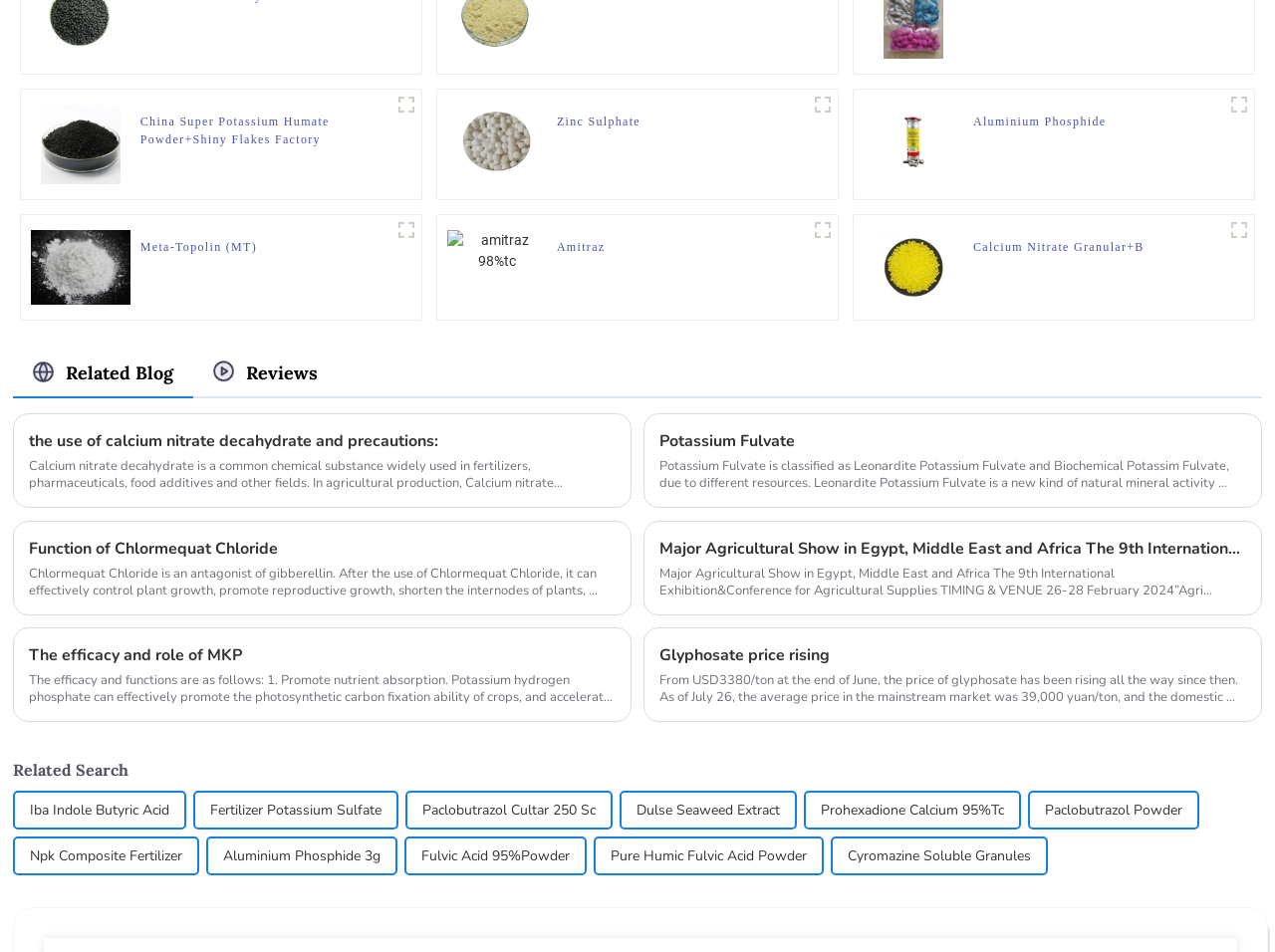Identify the bounding box coordinates of the part that should be clicked to carry out this instruction: "Visit Digital Heritage".

None